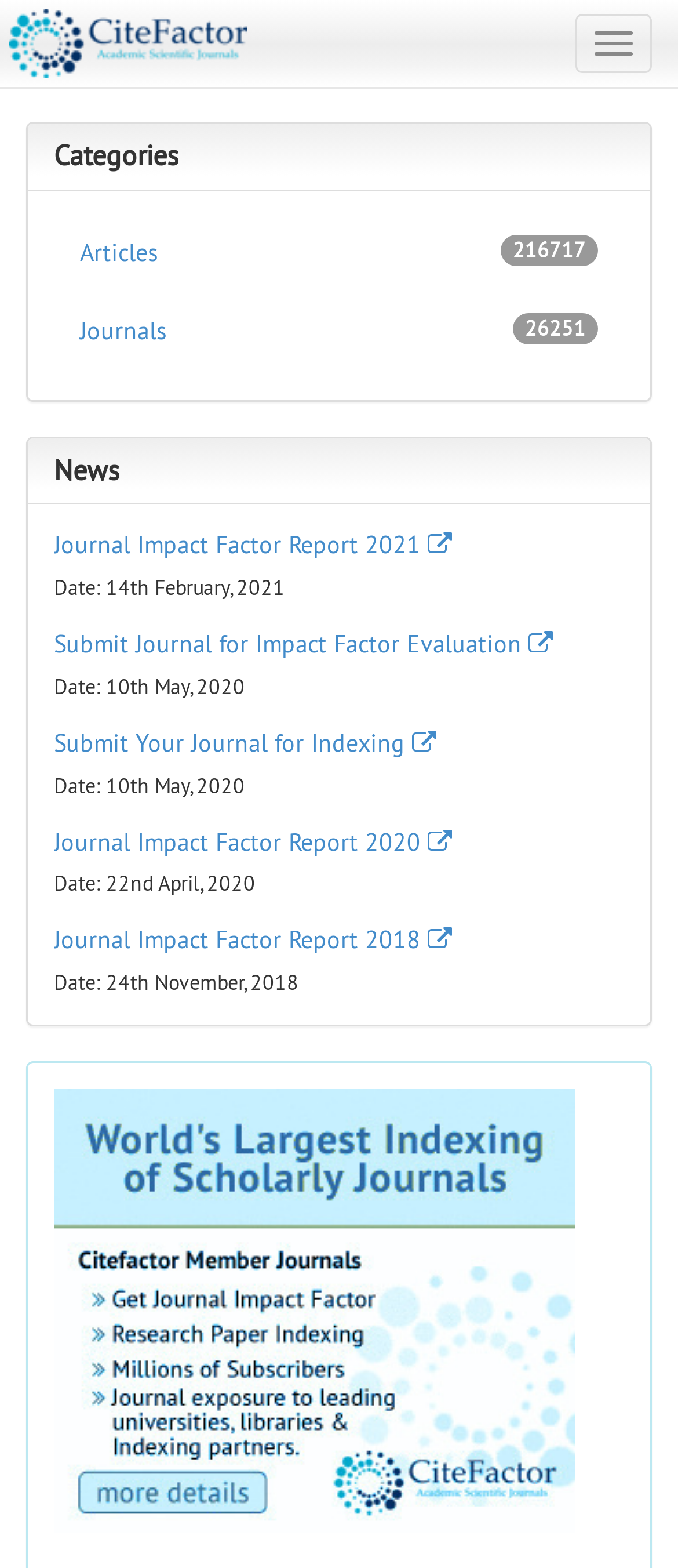Locate the bounding box coordinates of the item that should be clicked to fulfill the instruction: "Search for a topic".

None